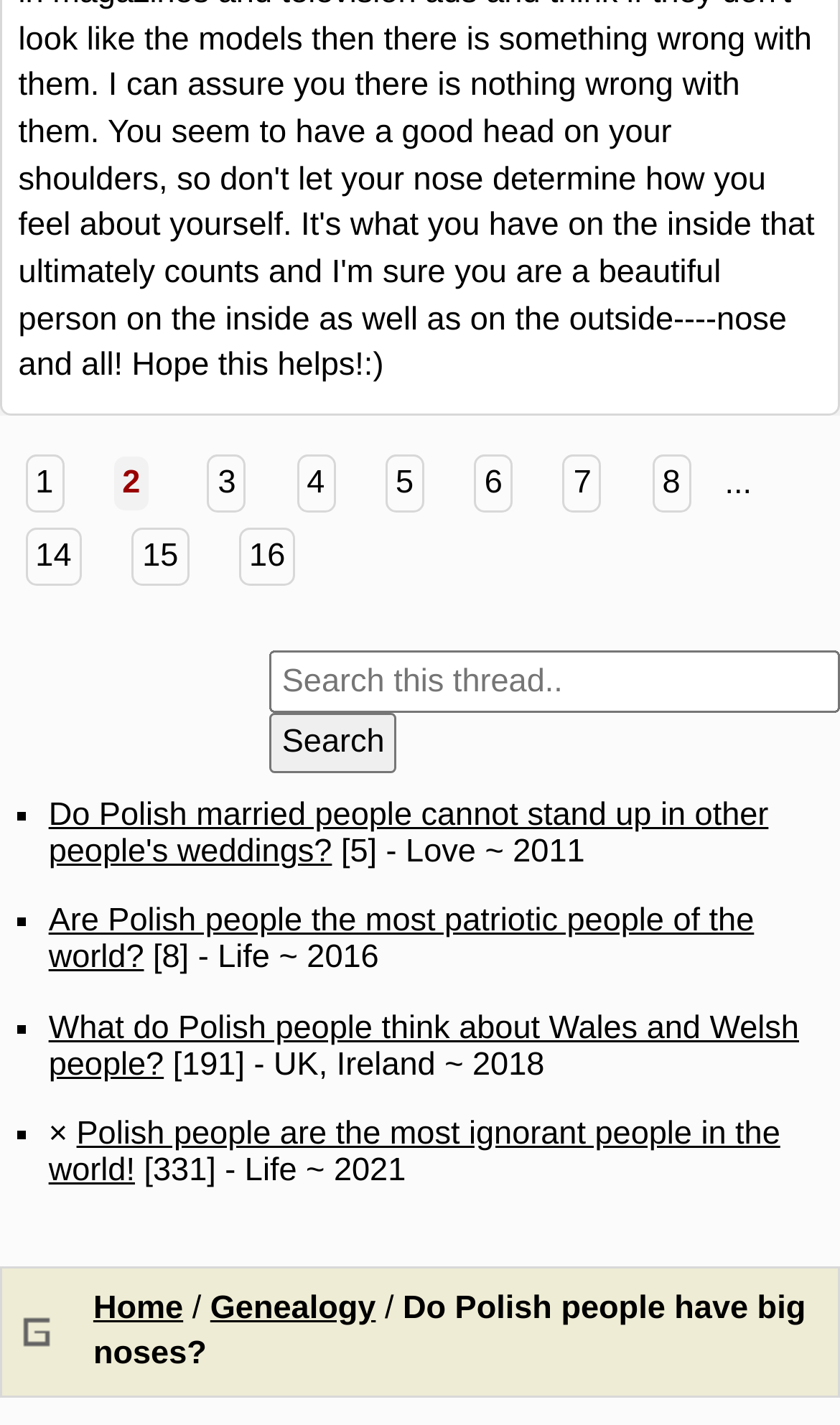Pinpoint the bounding box coordinates of the clickable area needed to execute the instruction: "View the first question". The coordinates should be specified as four float numbers between 0 and 1, i.e., [left, top, right, bottom].

[0.058, 0.56, 0.915, 0.611]